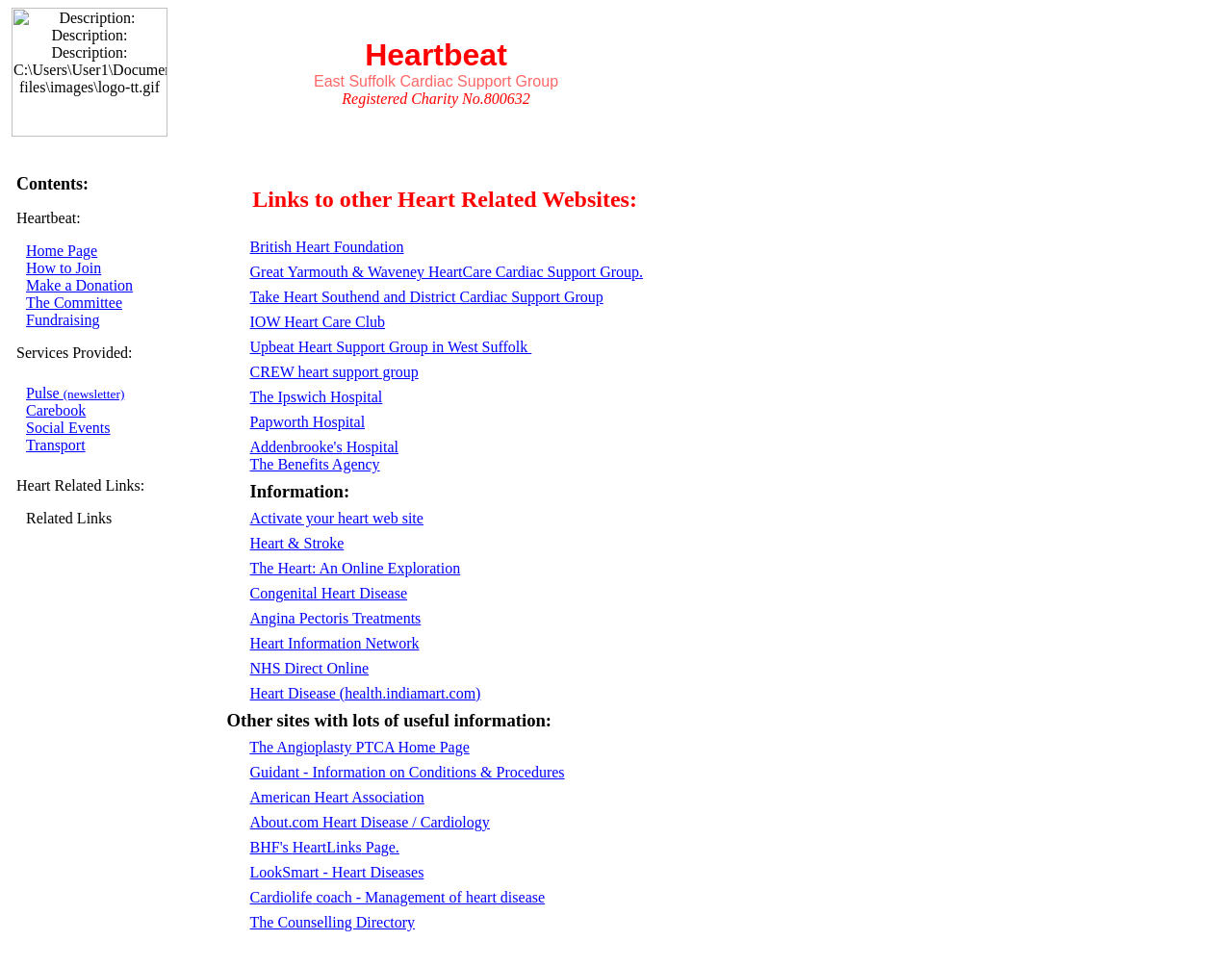Respond to the question below with a single word or phrase:
How many tables are there in the 'Heart Related Links' section?

3